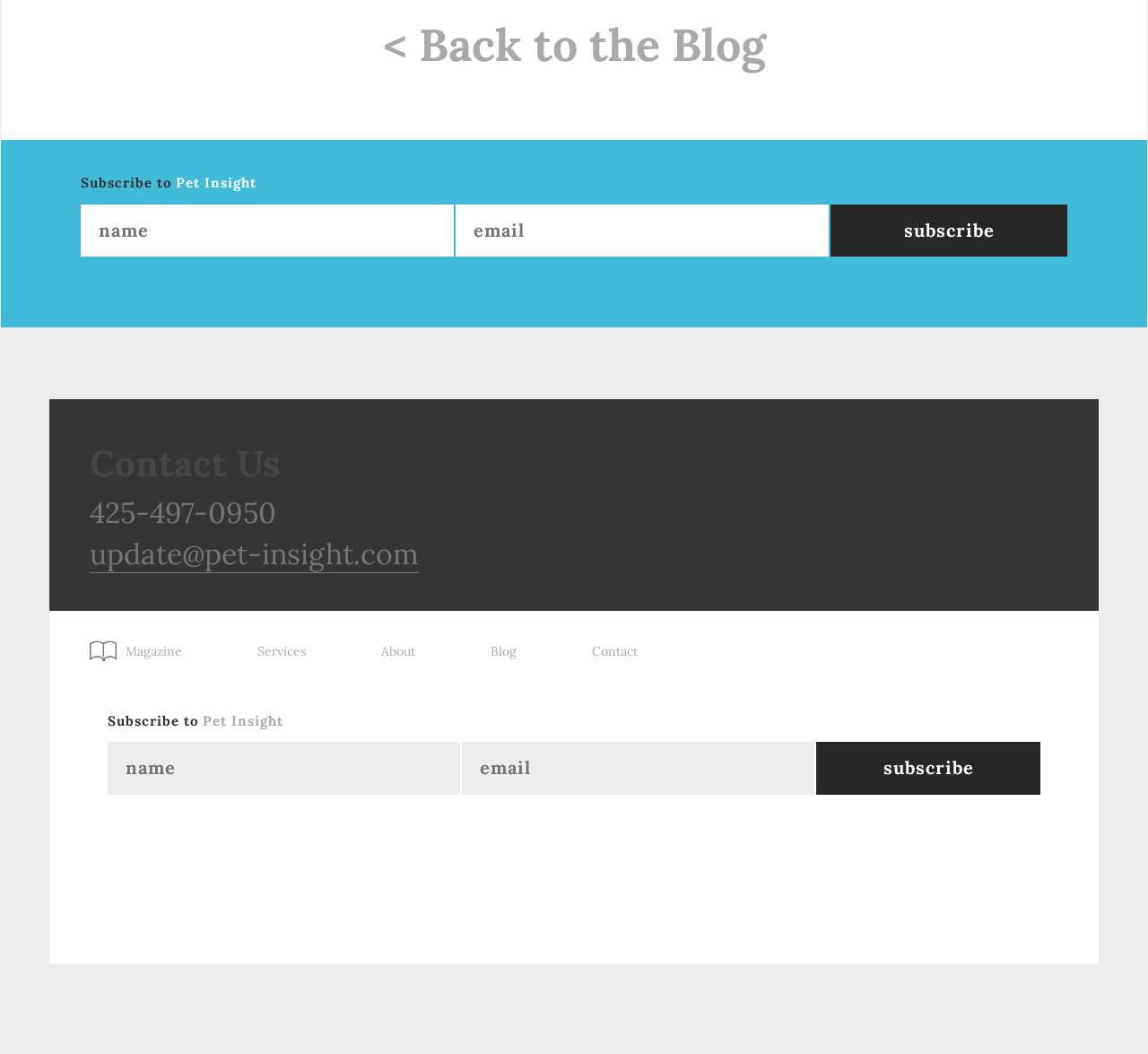Locate the UI element that matches the description < Back to the Blog in the webpage screenshot. Return the bounding box coordinates in the format (top-left x, top-left y, bottom-right x, bottom-right y), with values ranging from 0 to 1.

[0.333, 0.015, 0.667, 0.07]